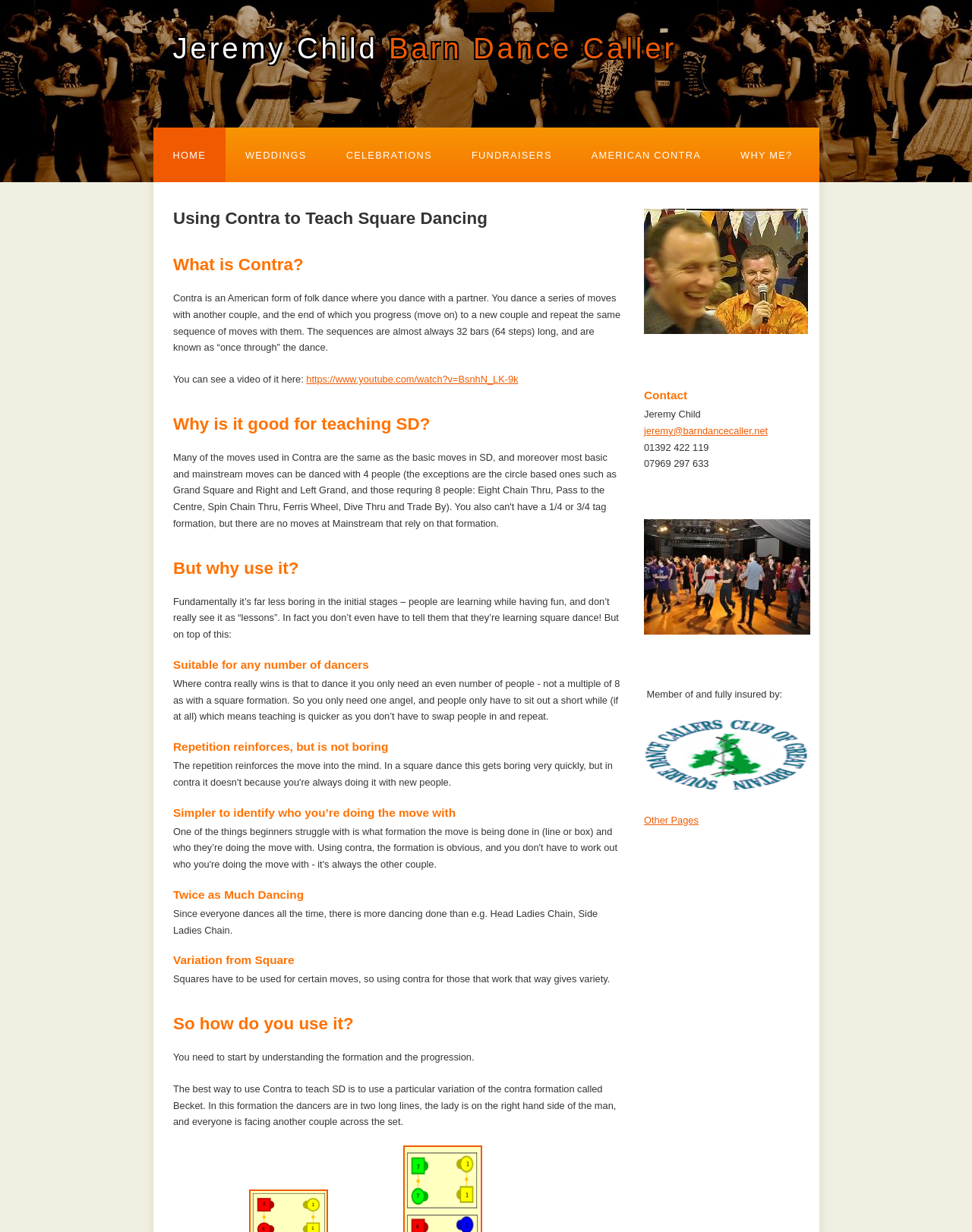Please determine the bounding box coordinates of the clickable area required to carry out the following instruction: "Click on the HOME link". The coordinates must be four float numbers between 0 and 1, represented as [left, top, right, bottom].

[0.157, 0.104, 0.232, 0.148]